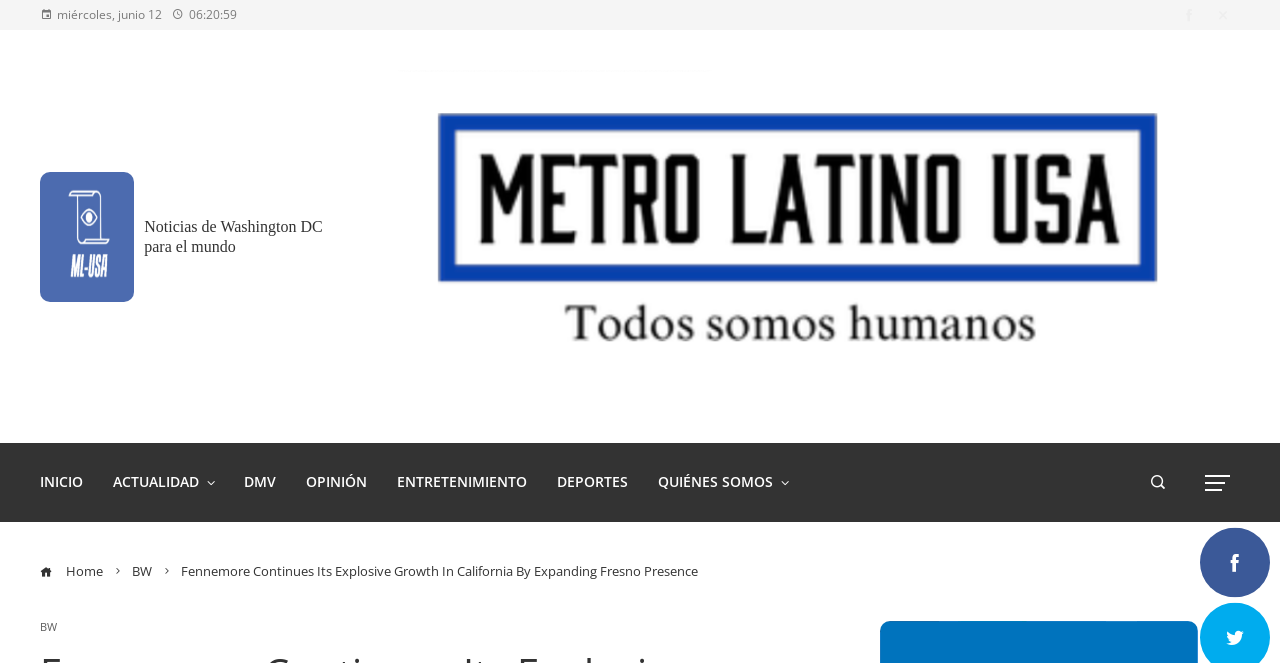Given the description "Entretenimiento", determine the bounding box of the corresponding UI element.

[0.31, 0.705, 0.412, 0.751]